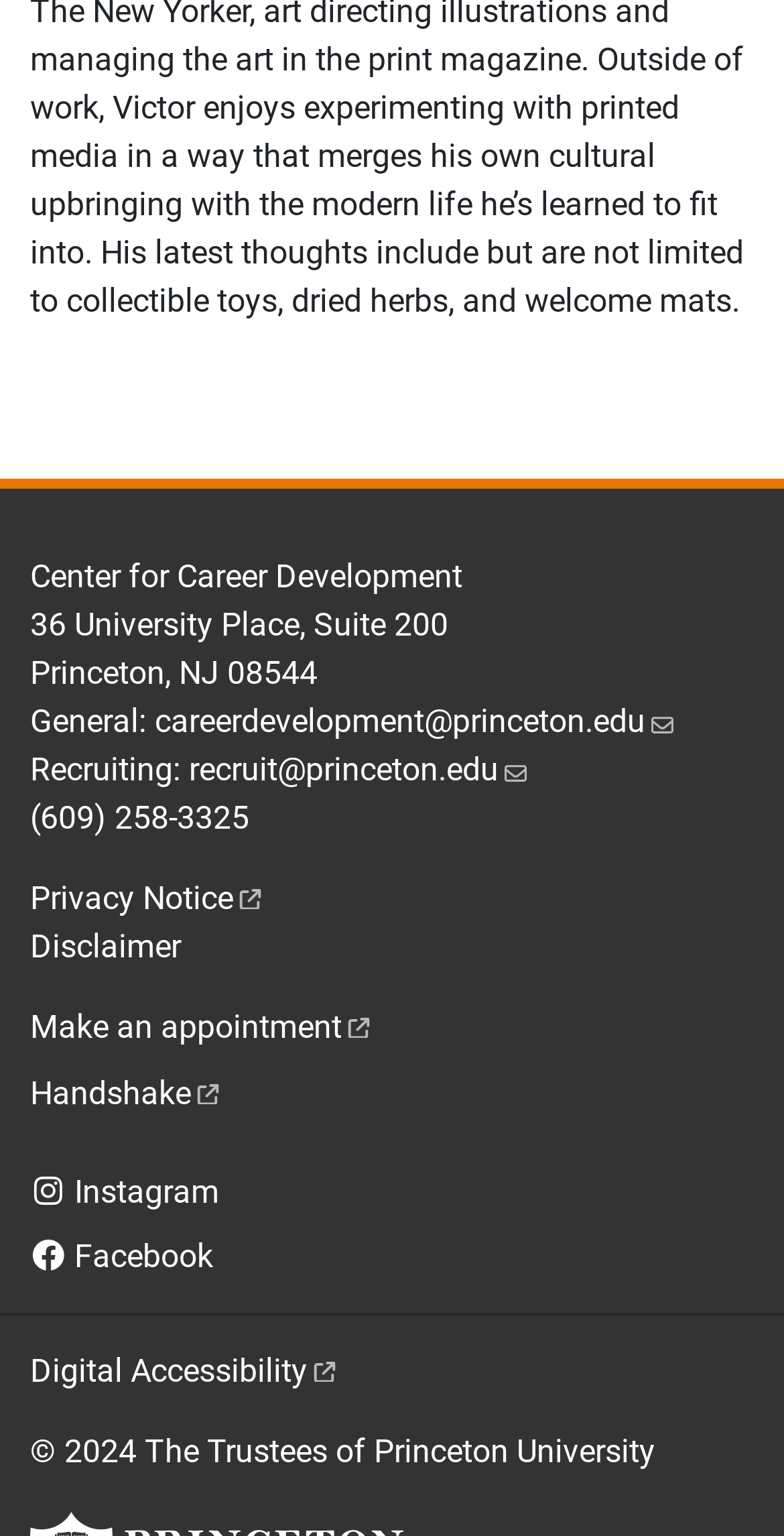Provide the bounding box coordinates for the UI element that is described by this text: "Privacy Notice(Link is external)". The coordinates should be in the form of four float numbers between 0 and 1: [left, top, right, bottom].

[0.038, 0.572, 0.341, 0.597]